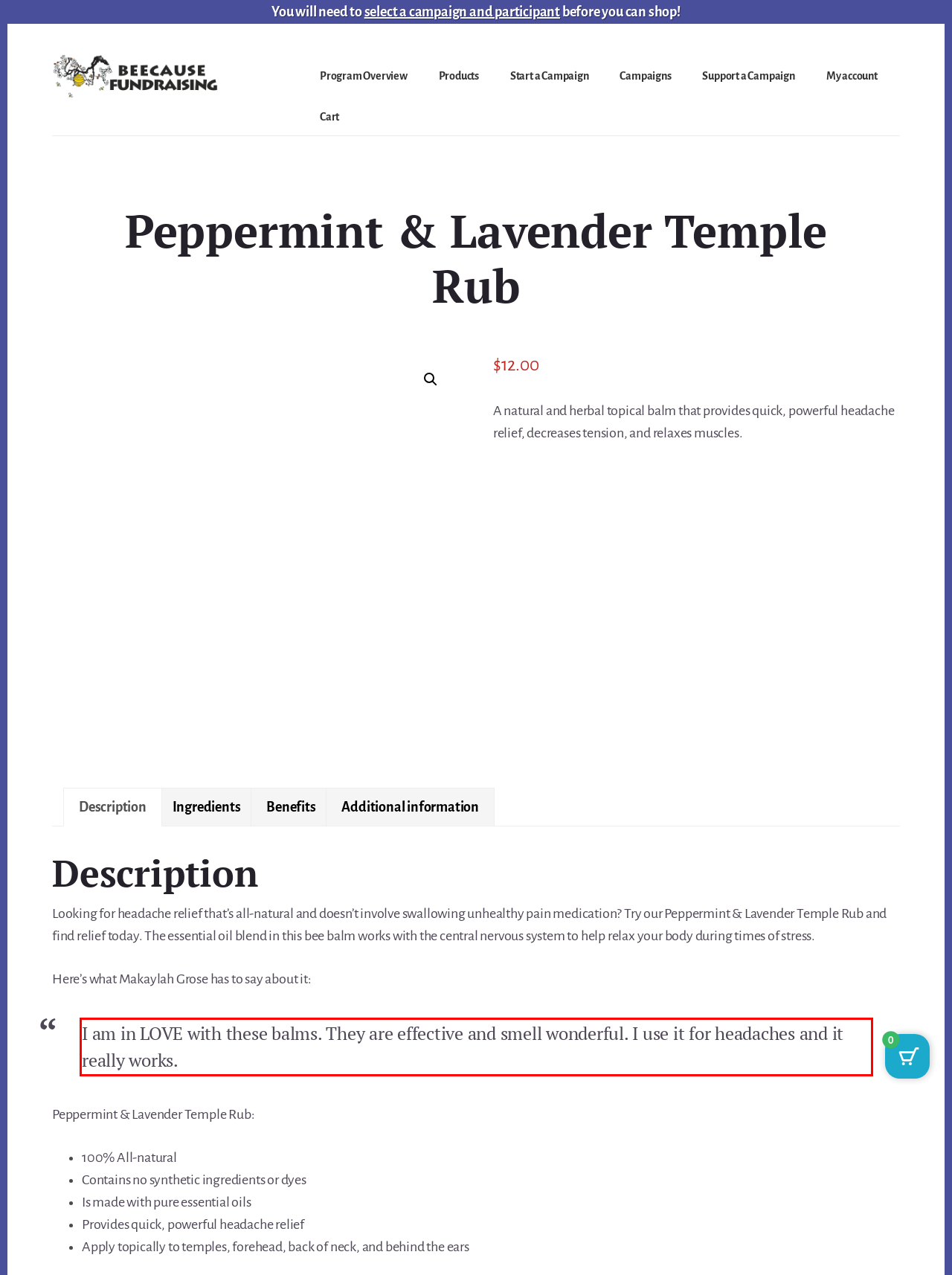Locate the red bounding box in the provided webpage screenshot and use OCR to determine the text content inside it.

I am in LOVE with these balms. They are effective and smell wonderful. I use it for headaches and it really works.